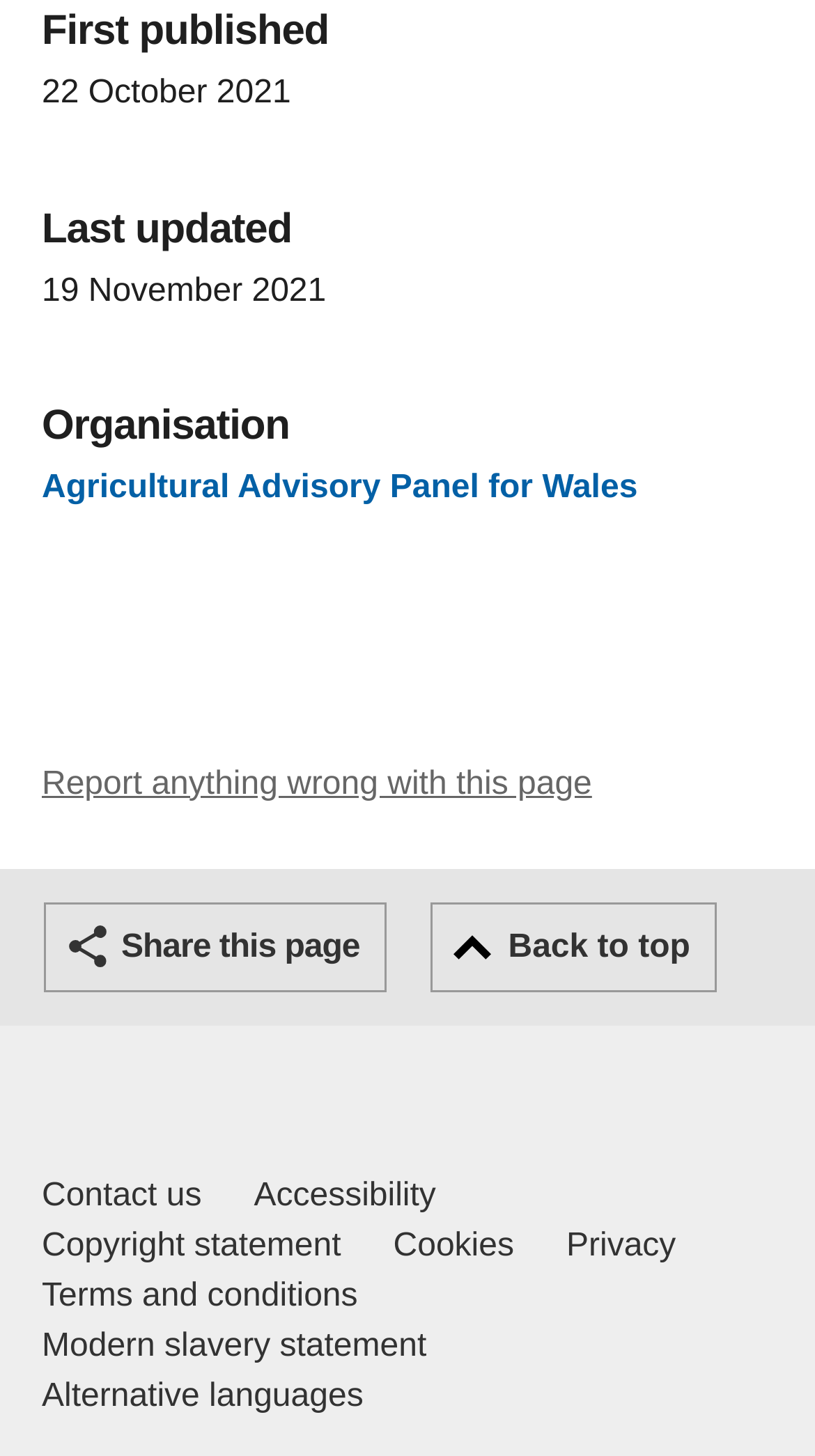Respond with a single word or phrase to the following question:
What organisation is associated with this page?

Agricultural Advisory Panel for Wales